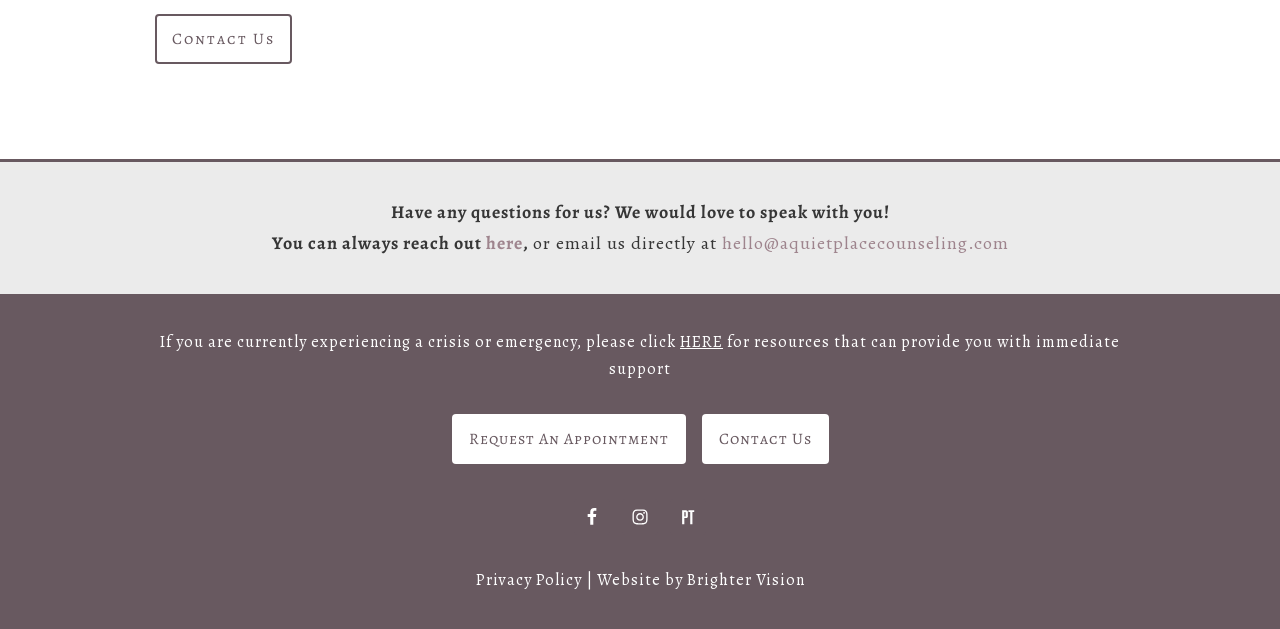Identify the bounding box coordinates of the area you need to click to perform the following instruction: "Click on About link".

None